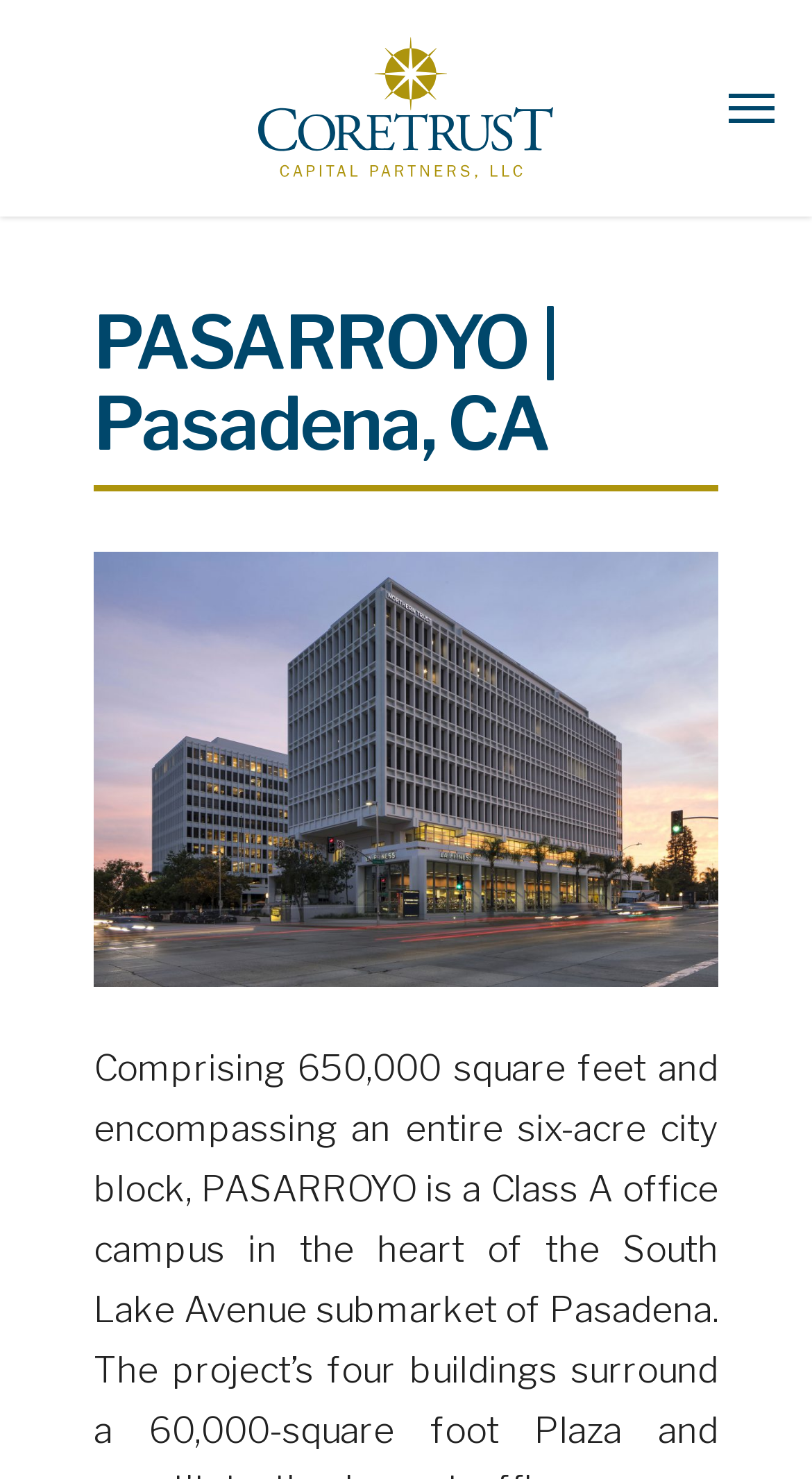Identify the bounding box of the HTML element described as: "alt="Coretrust Capital Partners"".

[0.315, 0.024, 0.685, 0.118]